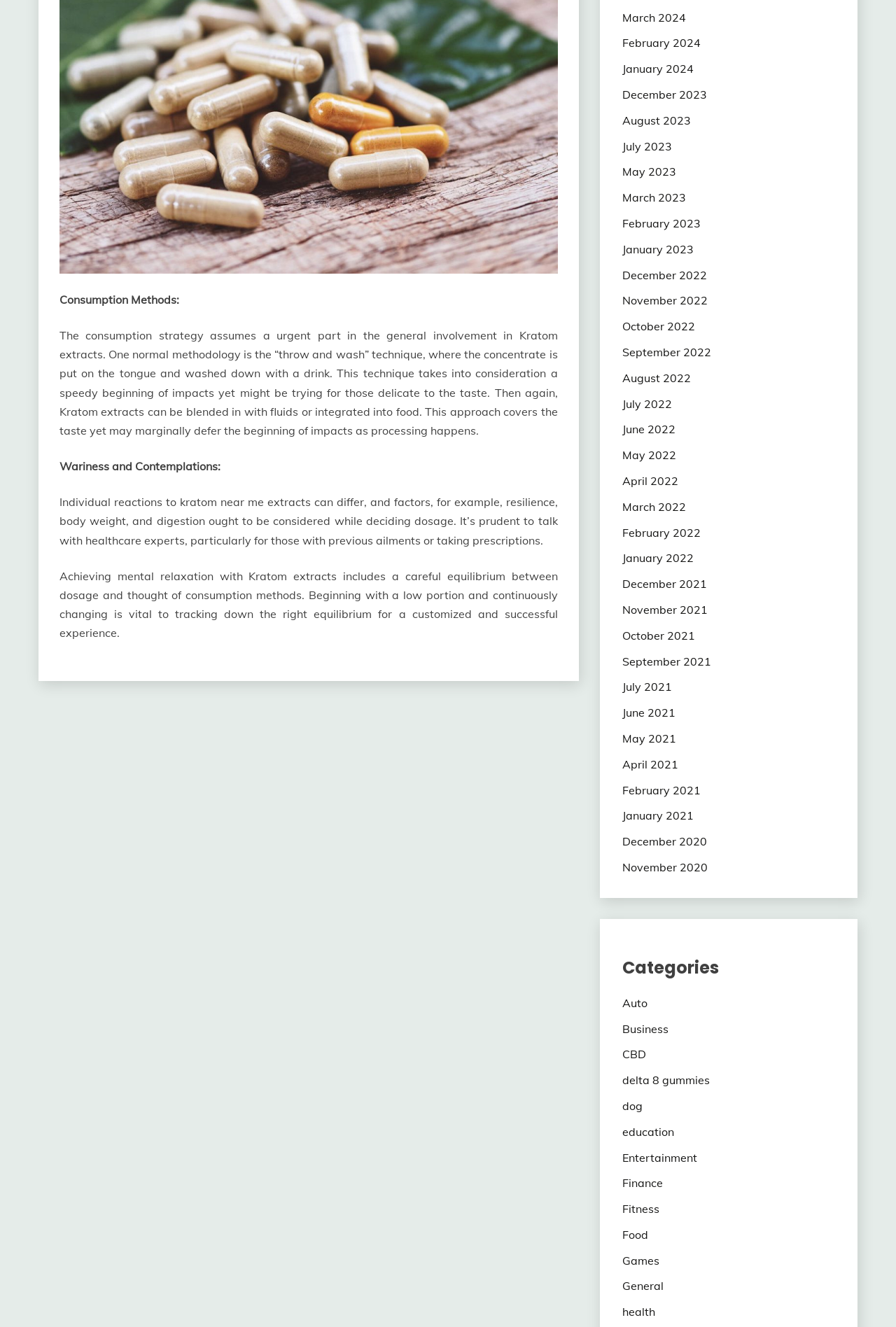How many links are available for selecting a specific month and year?
Based on the screenshot, respond with a single word or phrase.

31